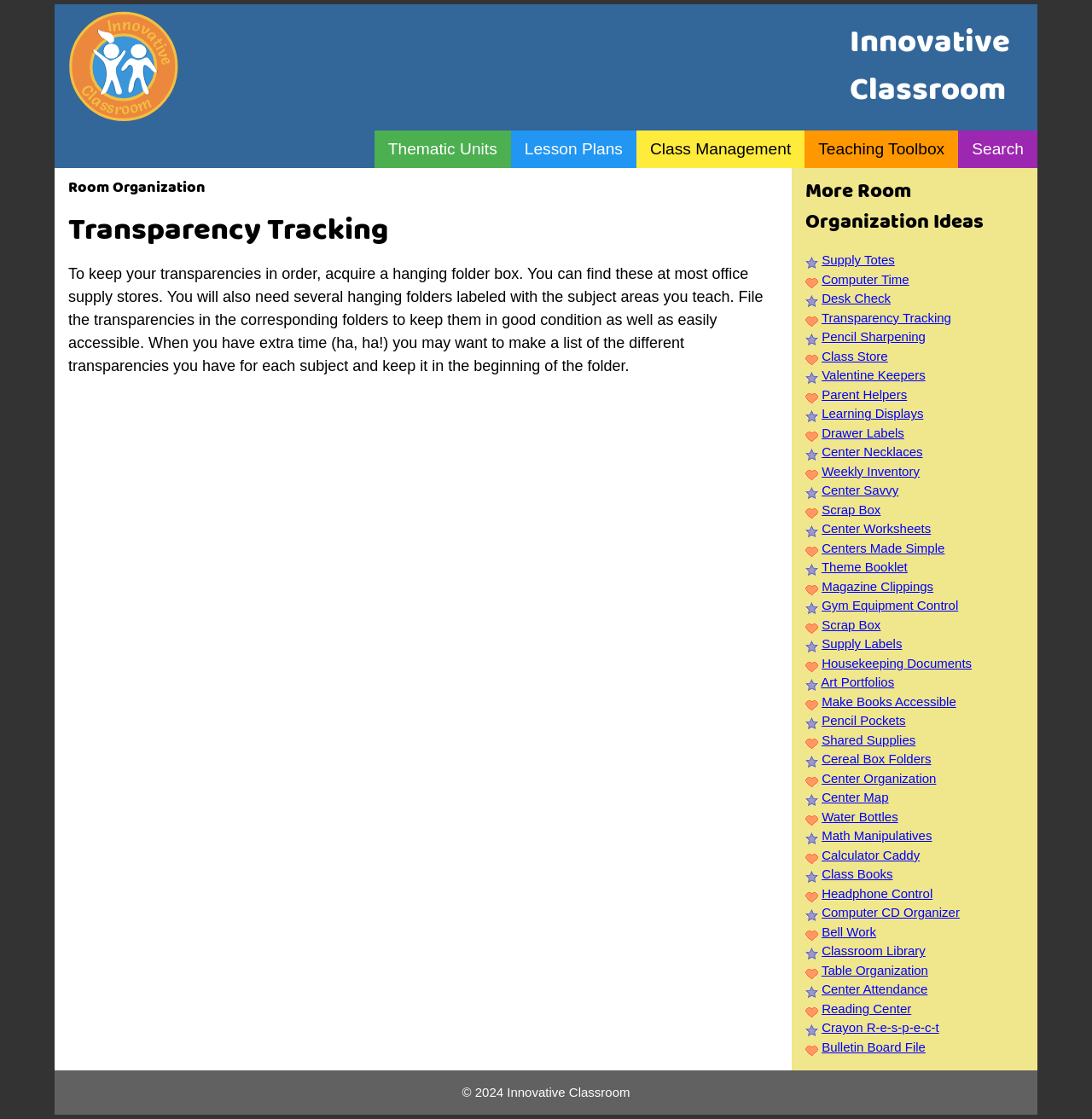Please specify the bounding box coordinates for the clickable region that will help you carry out the instruction: "Click the 'Supply Totes' link".

[0.752, 0.226, 0.819, 0.239]